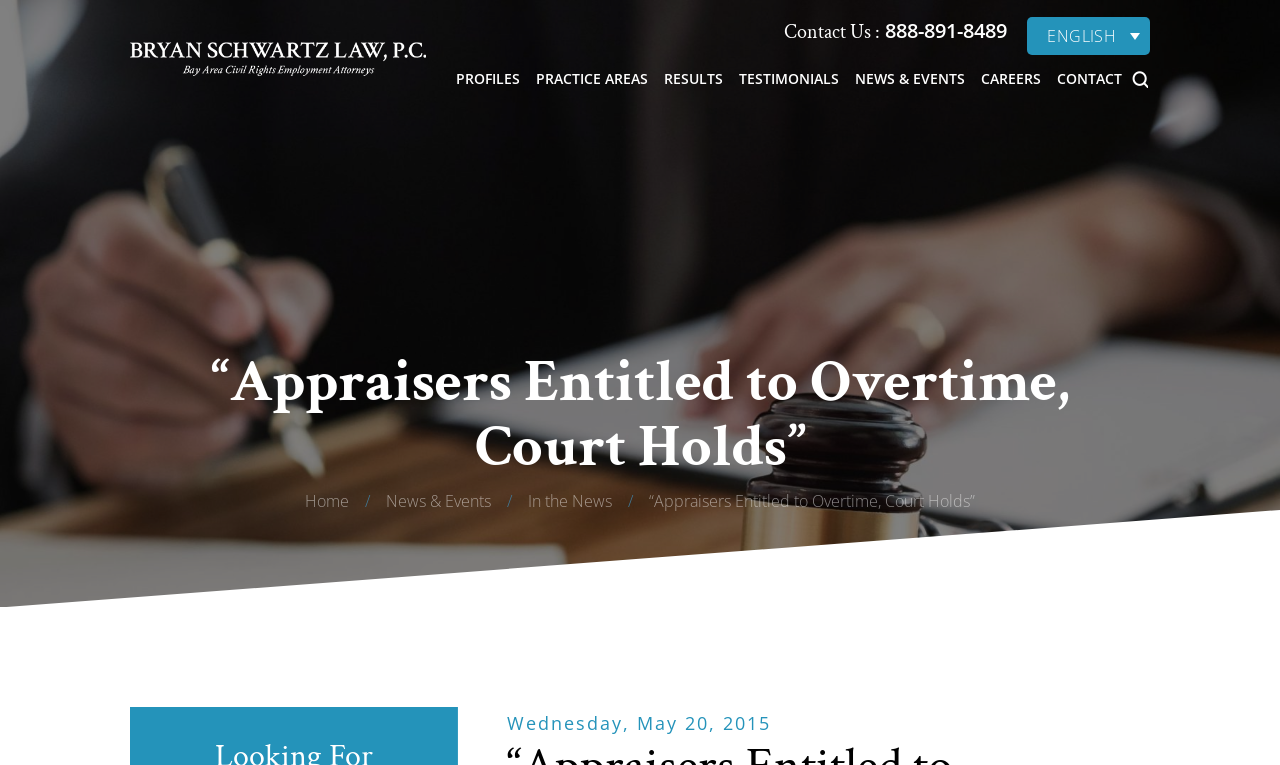Determine the bounding box coordinates of the clickable element to achieve the following action: 'Click the 'PROFILES' link'. Provide the coordinates as four float values between 0 and 1, formatted as [left, top, right, bottom].

[0.356, 0.085, 0.406, 0.122]